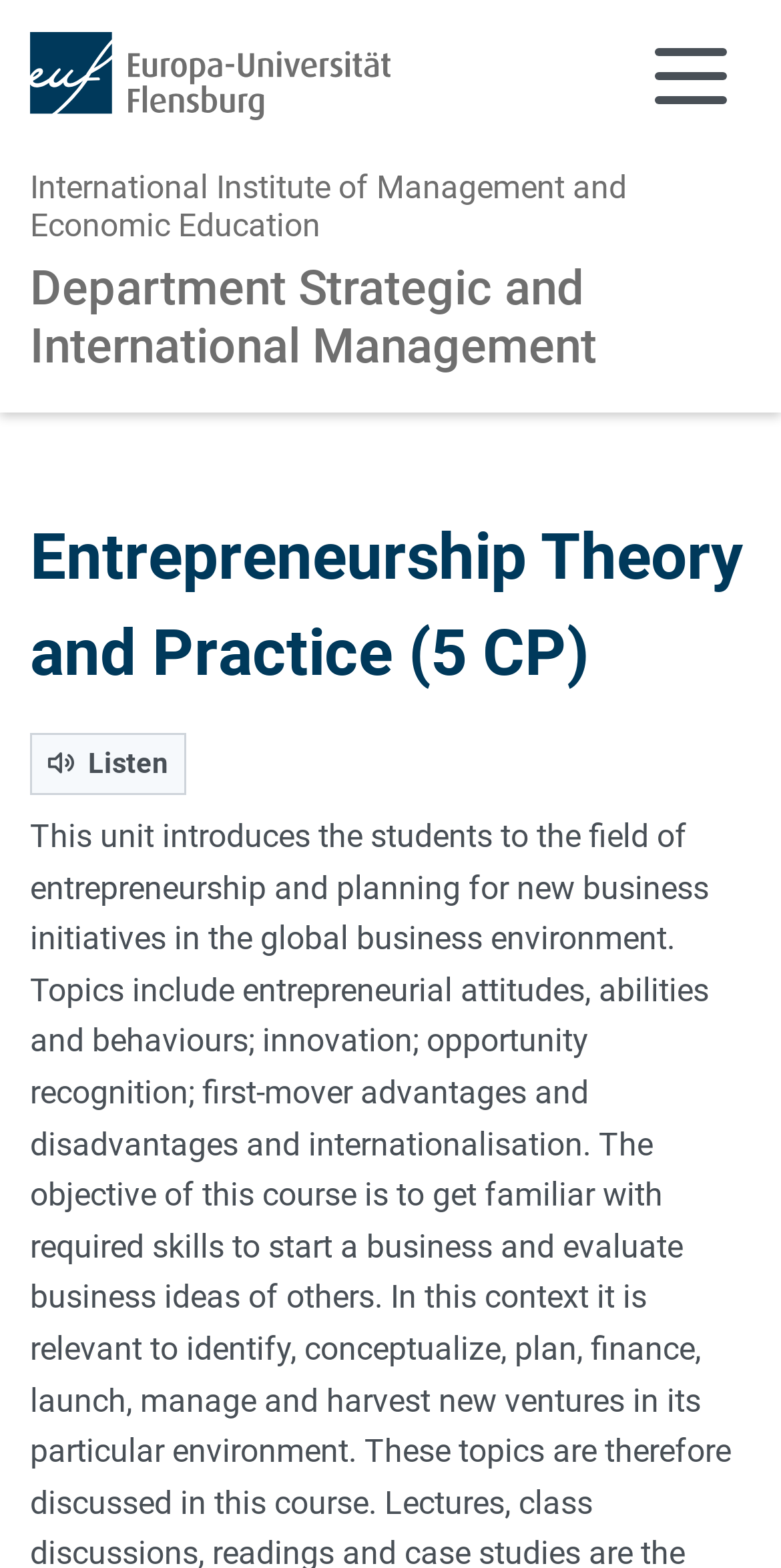Given the element description, predict the bounding box coordinates in the format (top-left x, top-left y, bottom-right x, bottom-right y). Make sure all values are between 0 and 1. Here is the element description: Listen

[0.038, 0.467, 0.238, 0.507]